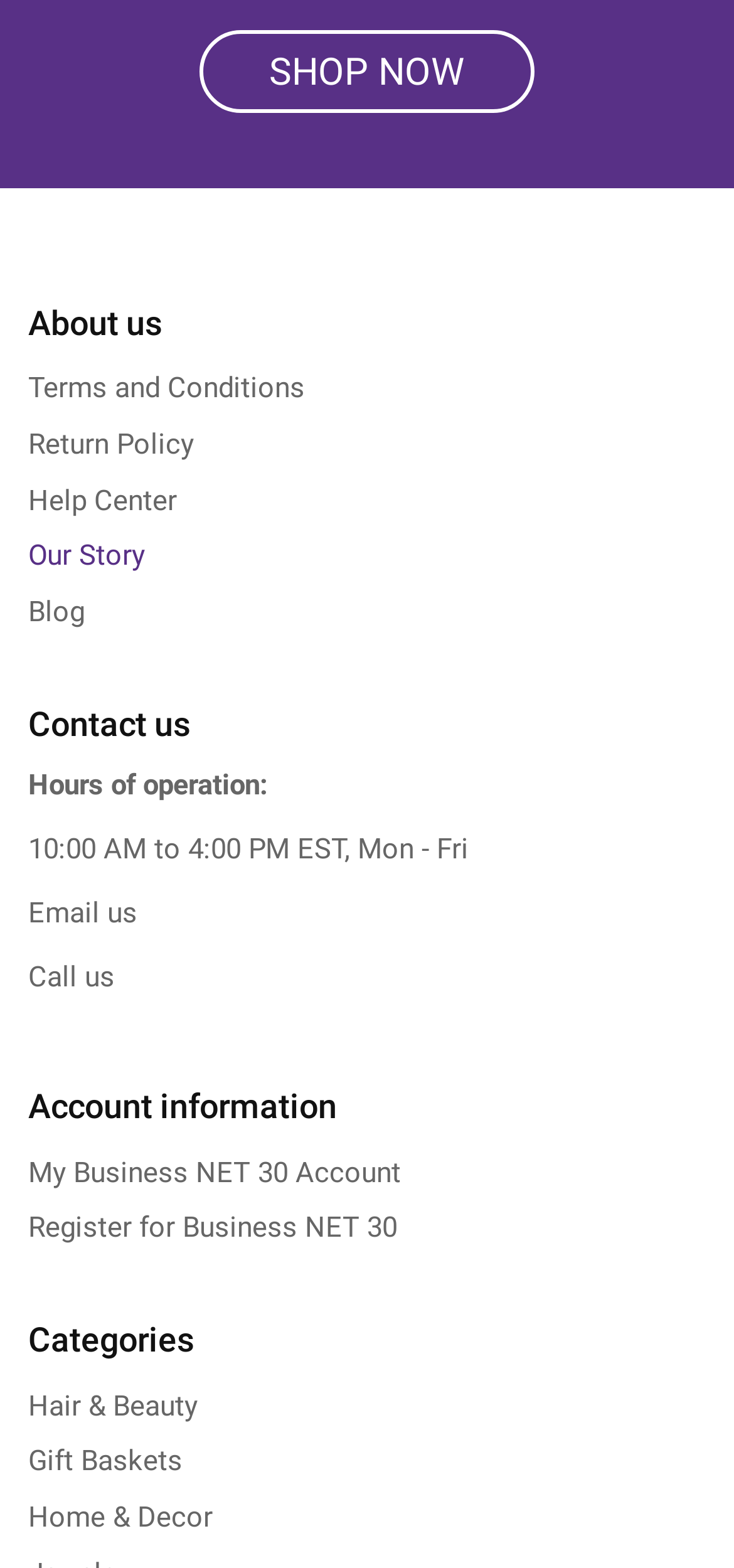Locate the bounding box coordinates of the element that should be clicked to execute the following instruction: "Click on SHOP NOW".

[0.272, 0.019, 0.728, 0.072]